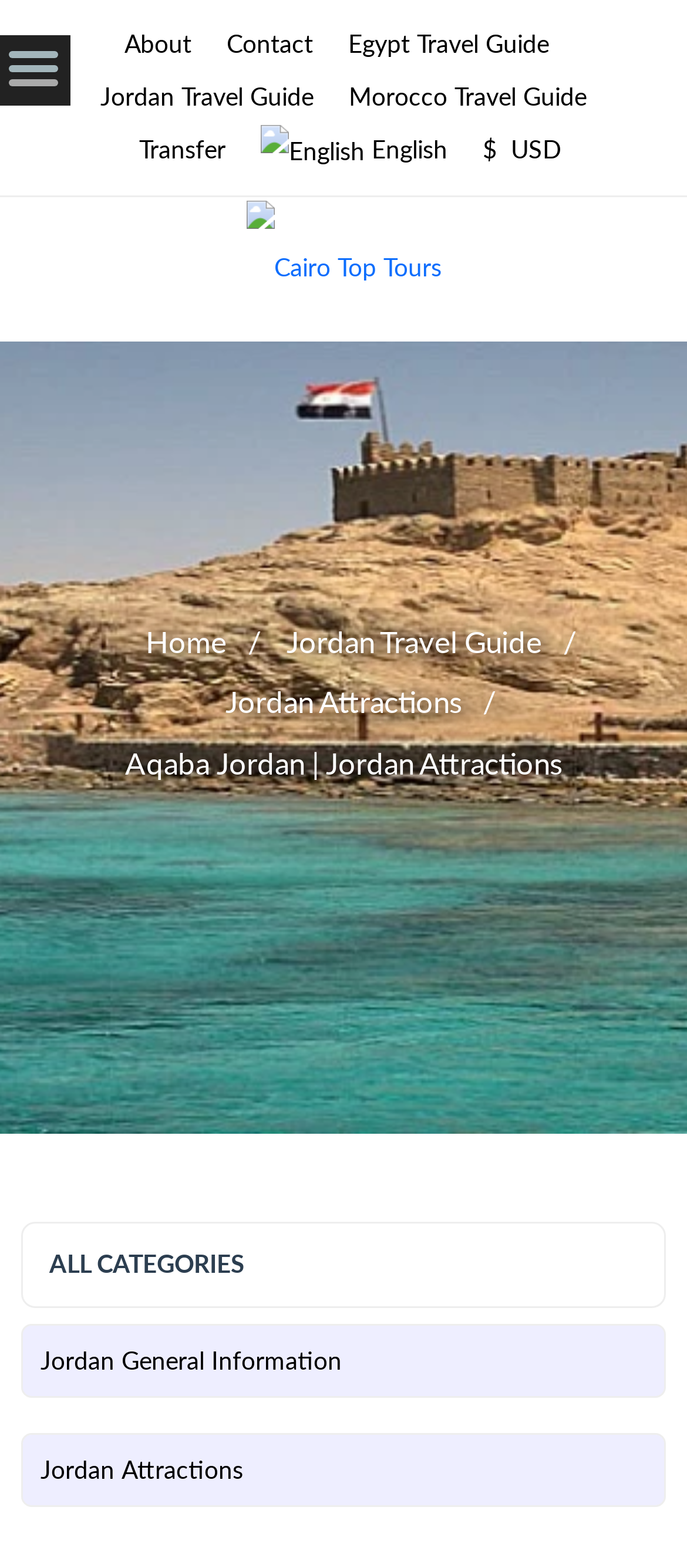Show me the bounding box coordinates of the clickable region to achieve the task as per the instruction: "Click on About link".

[0.181, 0.011, 0.299, 0.045]